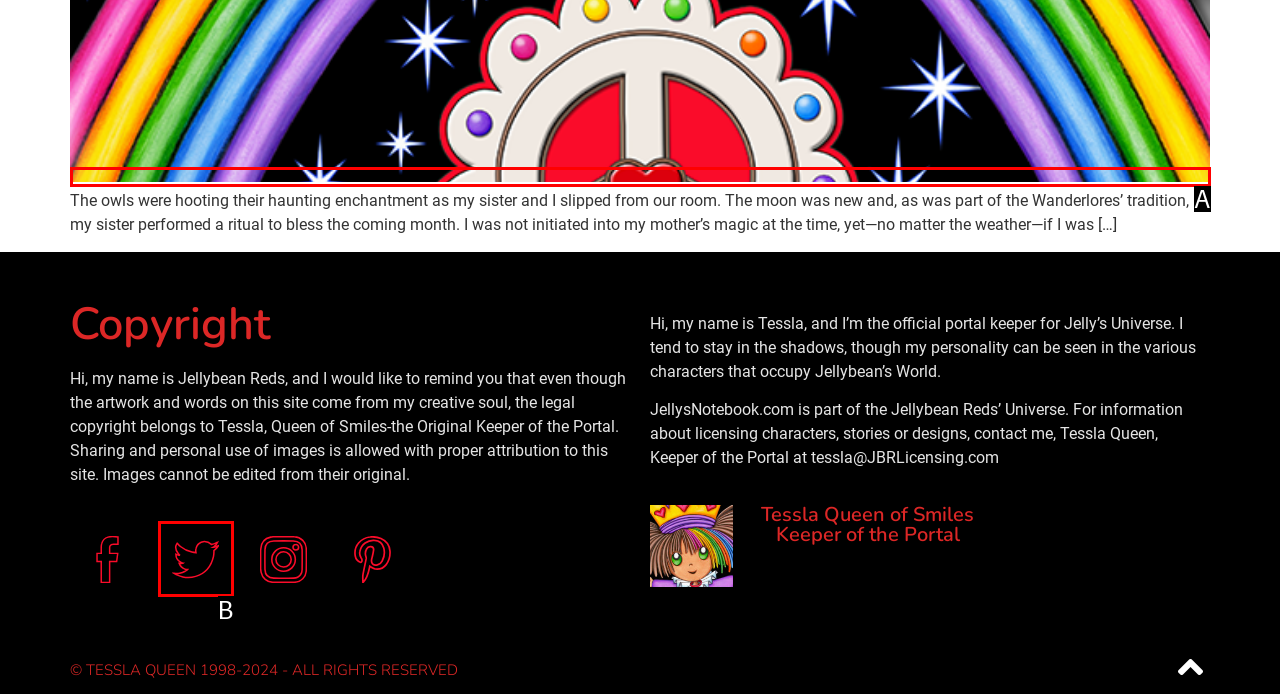Find the HTML element that matches the description provided: .cls-1{fill:none;stroke:#fa0c2a;stroke-miterlimit:10;stroke-width:2px;}twitter
Answer using the corresponding option letter.

B